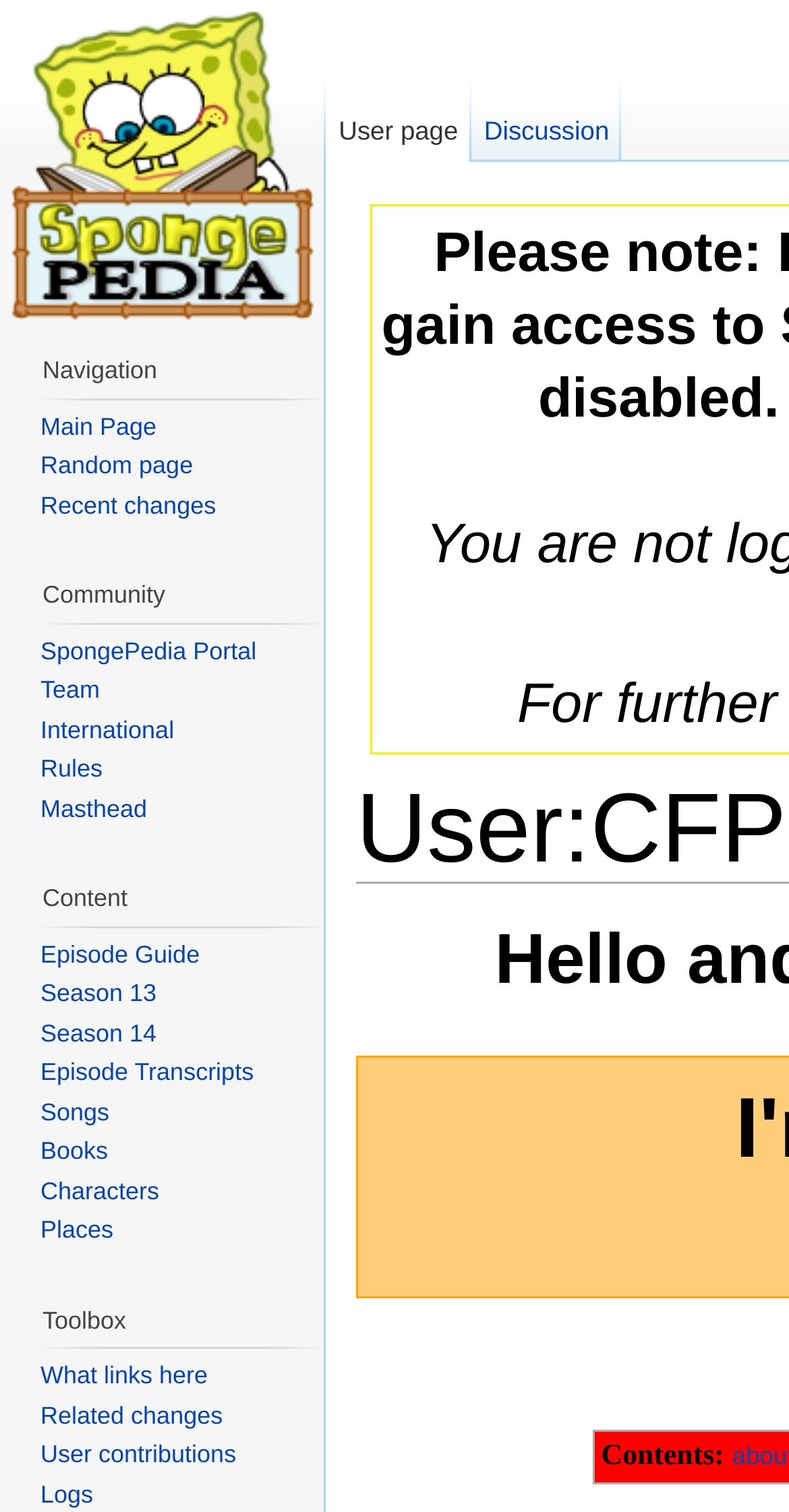Please give a concise answer to this question using a single word or phrase: 
What is the shortcut key for the 'User page' link?

Alt+c